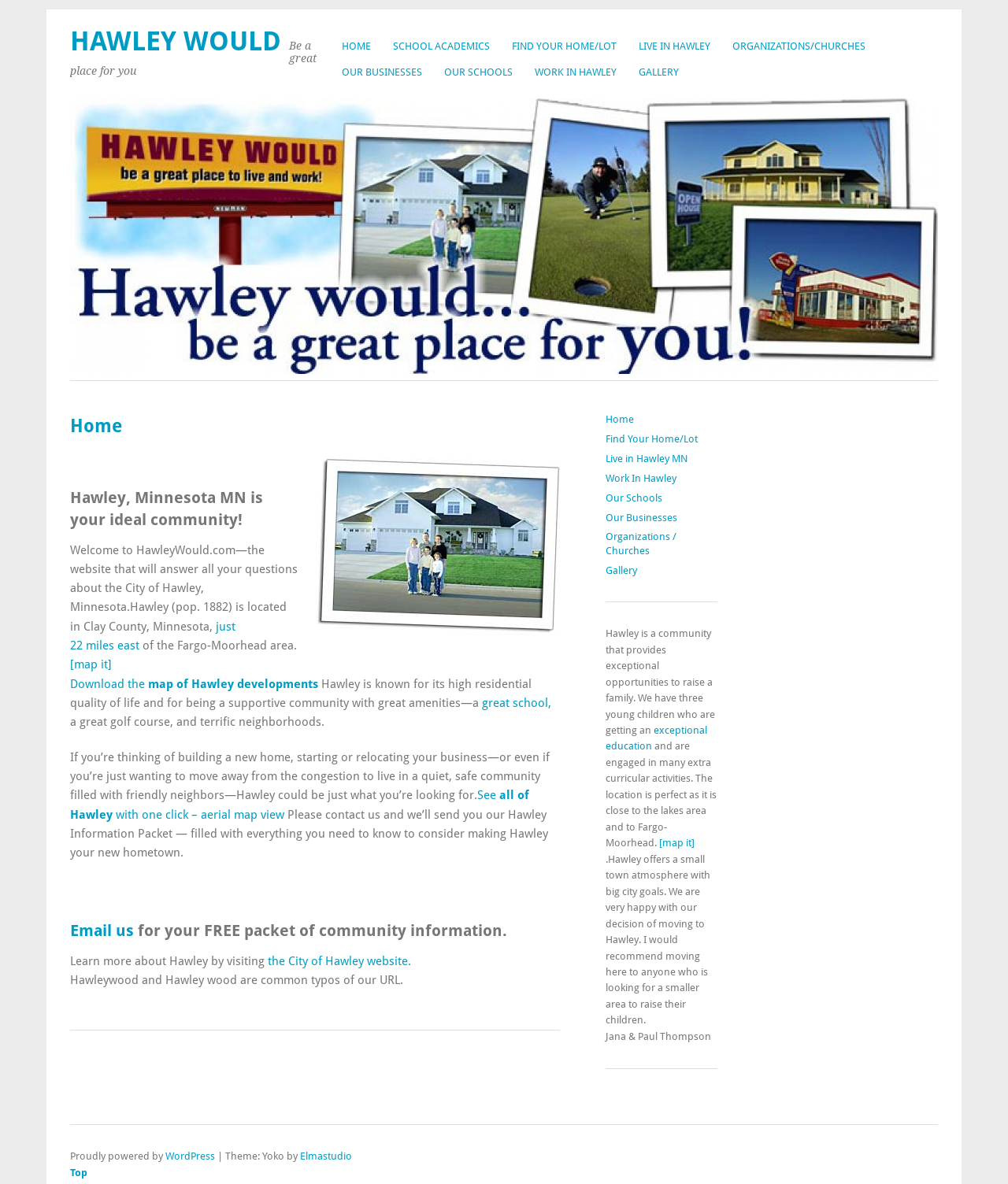Analyze the image and answer the question with as much detail as possible: 
What is the distance from Hawley to the Fargo-Moorhead area?

The distance is mentioned in the text 'just 22 miles east of the Fargo-Moorhead area', which provides the answer.